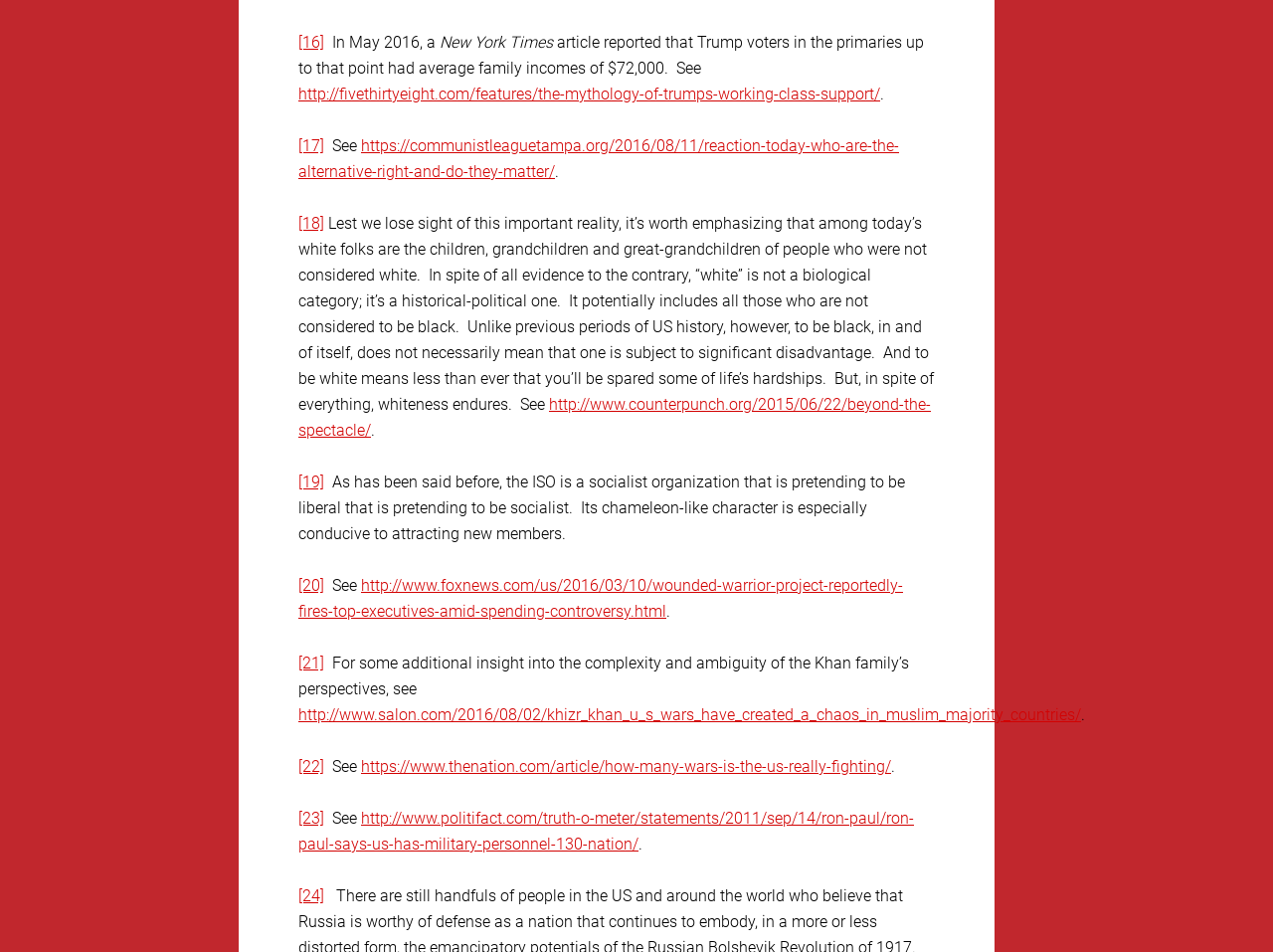Provide the bounding box coordinates of the area you need to click to execute the following instruction: "Visit the FiveThirtyEight webpage".

[0.234, 0.089, 0.691, 0.109]